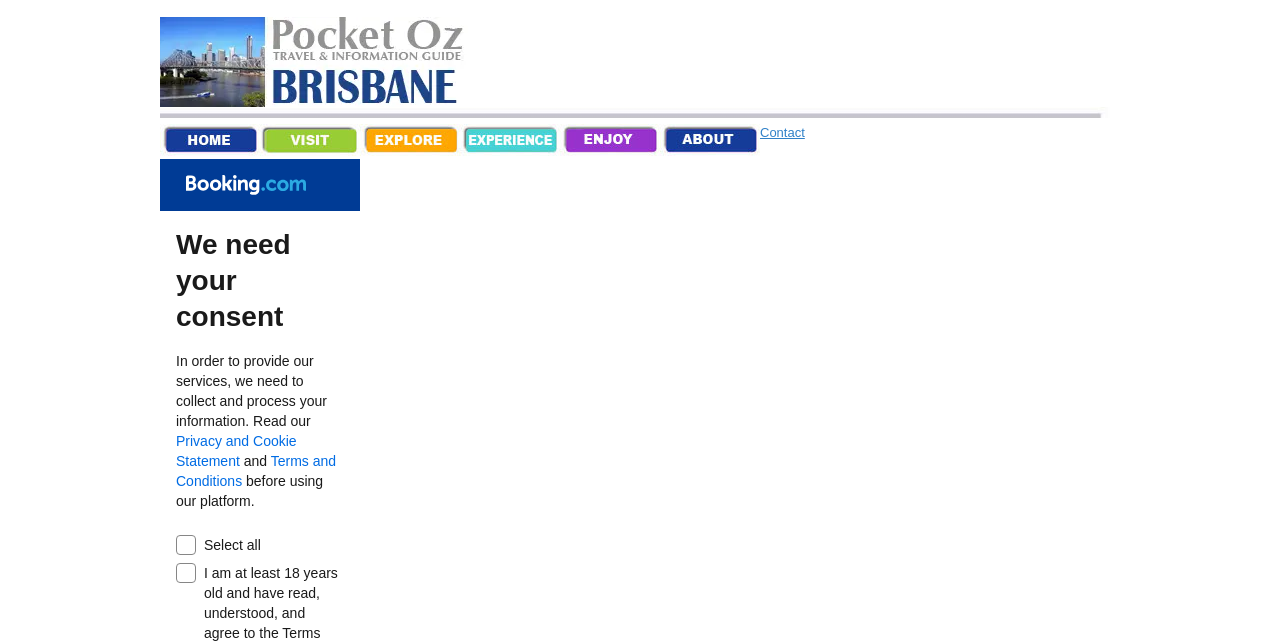Identify the bounding box of the HTML element described as: "Contact".

[0.594, 0.194, 0.629, 0.217]